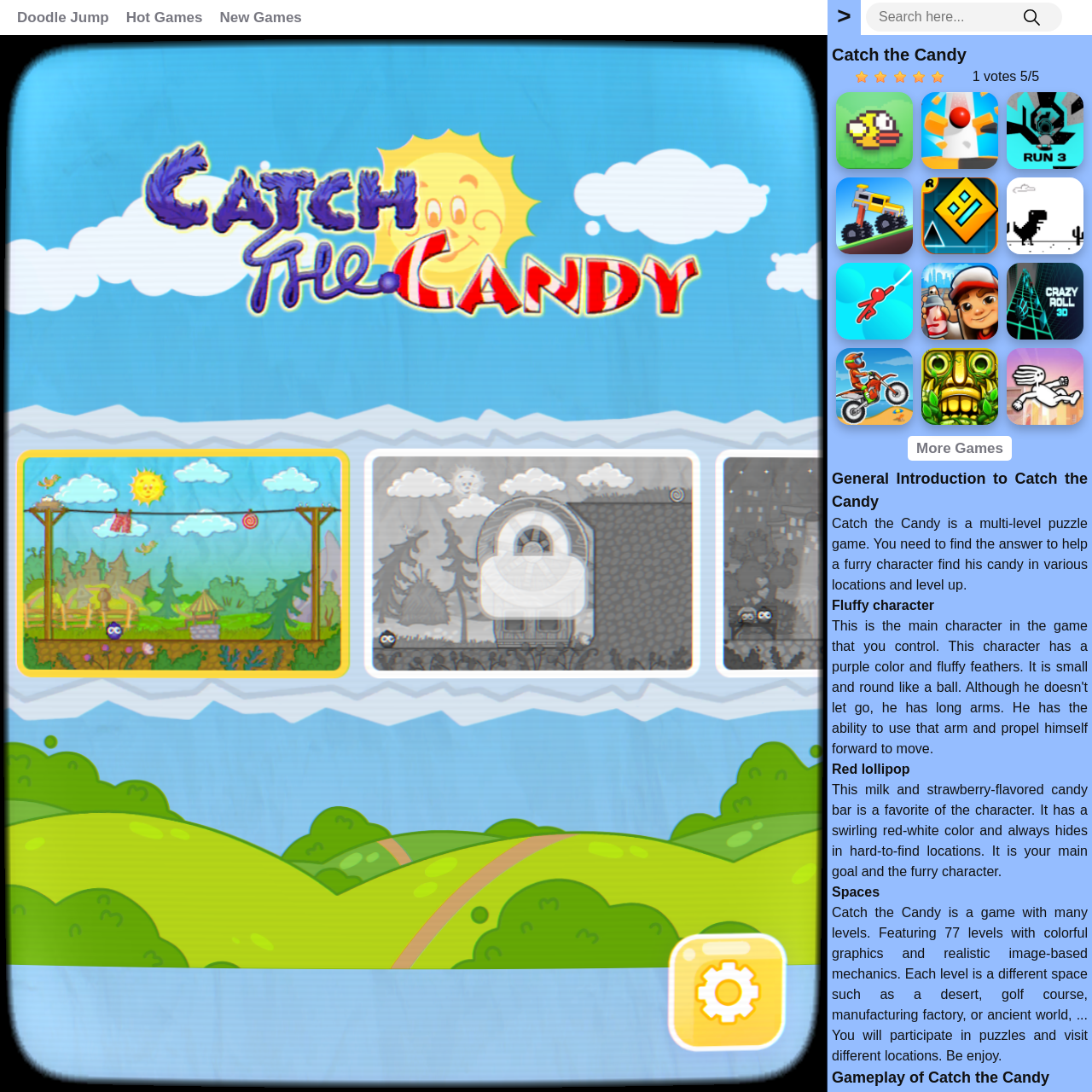Please predict the bounding box coordinates of the element's region where a click is necessary to complete the following instruction: "Play Flappy Bird". The coordinates should be represented by four float numbers between 0 and 1, i.e., [left, top, right, bottom].

[0.766, 0.084, 0.836, 0.155]